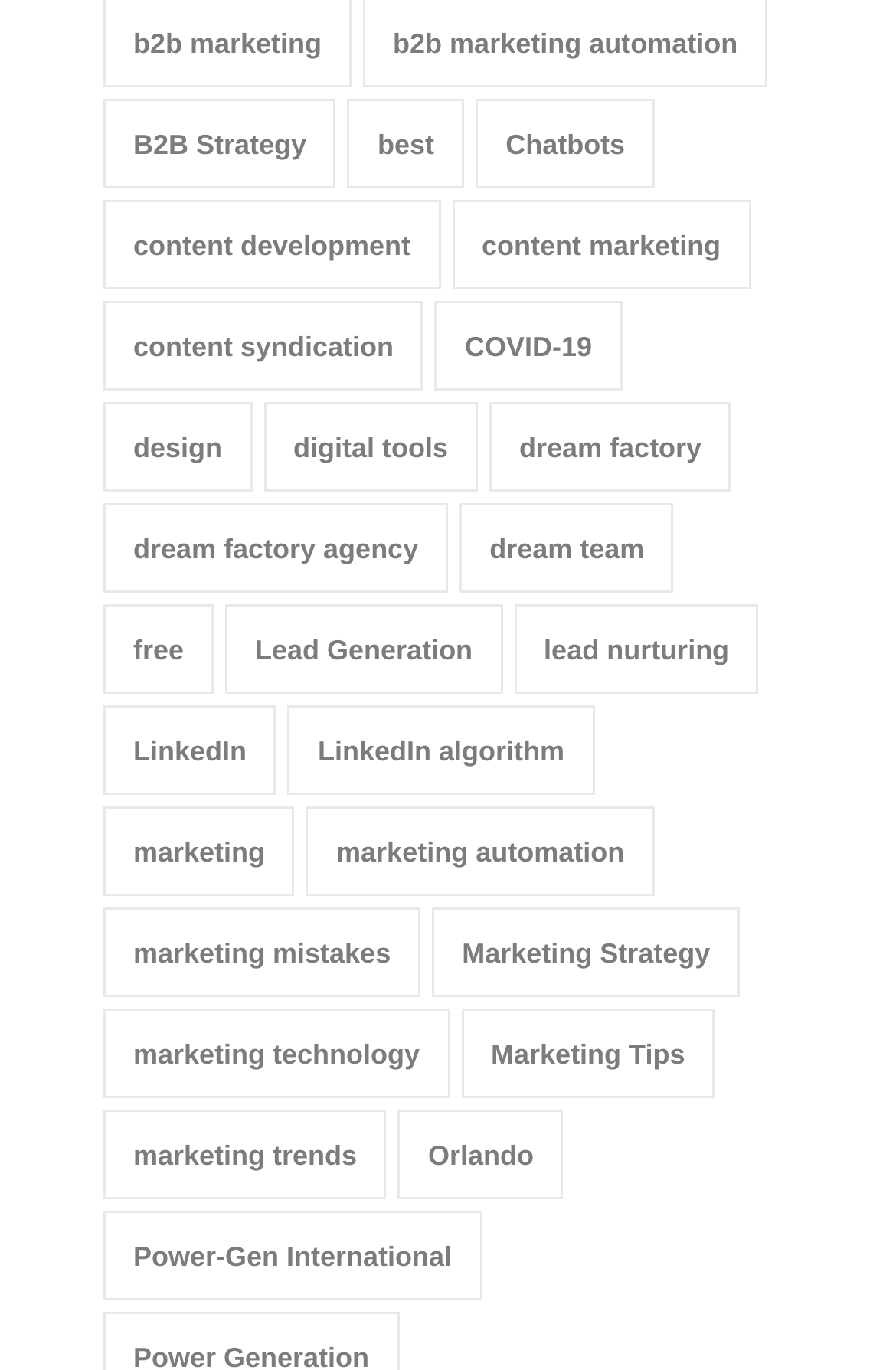Given the description "LinkedIn", determine the bounding box of the corresponding UI element.

[0.115, 0.514, 0.309, 0.58]